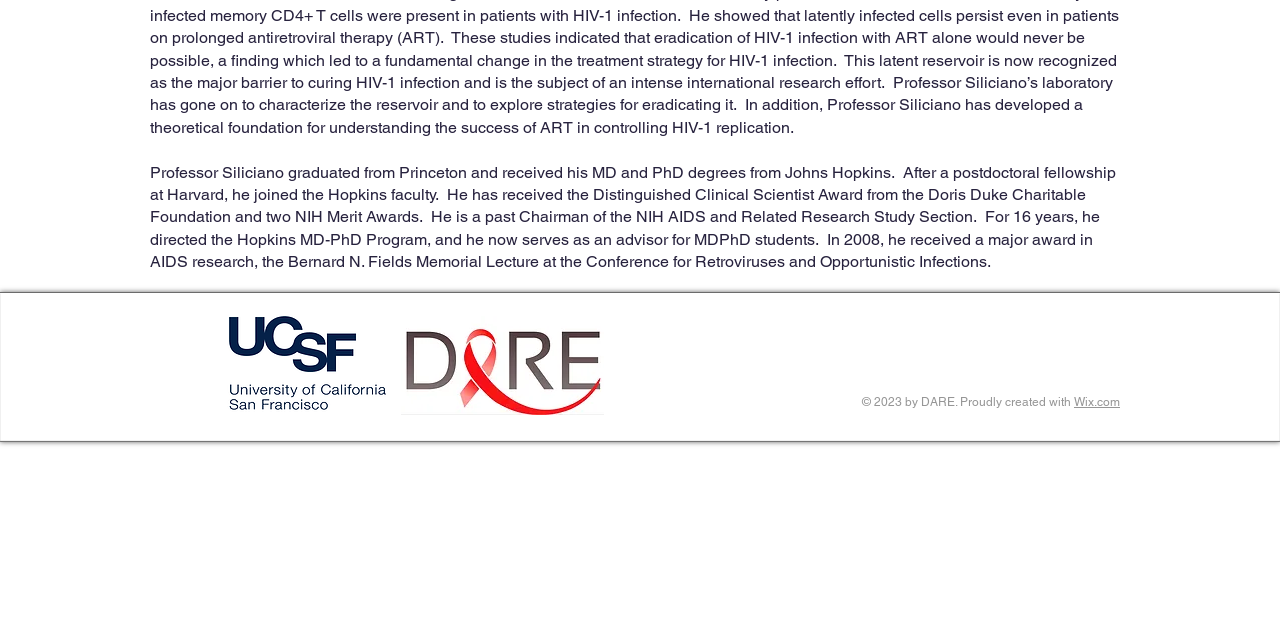For the element described, predict the bounding box coordinates as (top-left x, top-left y, bottom-right x, bottom-right y). All values should be between 0 and 1. Element description: Wix.com

[0.839, 0.617, 0.875, 0.639]